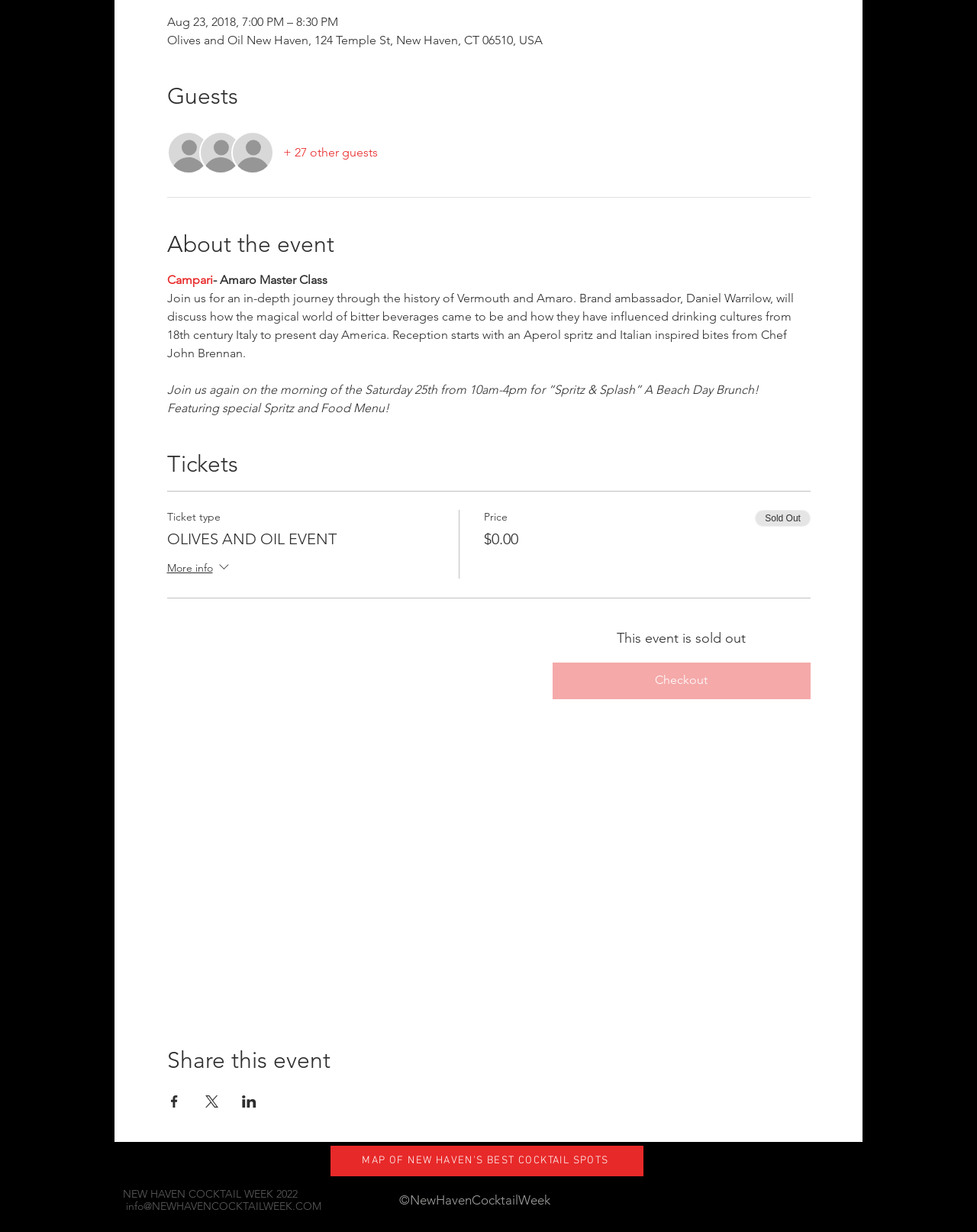Please find the bounding box coordinates of the element that you should click to achieve the following instruction: "View tickets". The coordinates should be presented as four float numbers between 0 and 1: [left, top, right, bottom].

[0.171, 0.414, 0.829, 0.47]